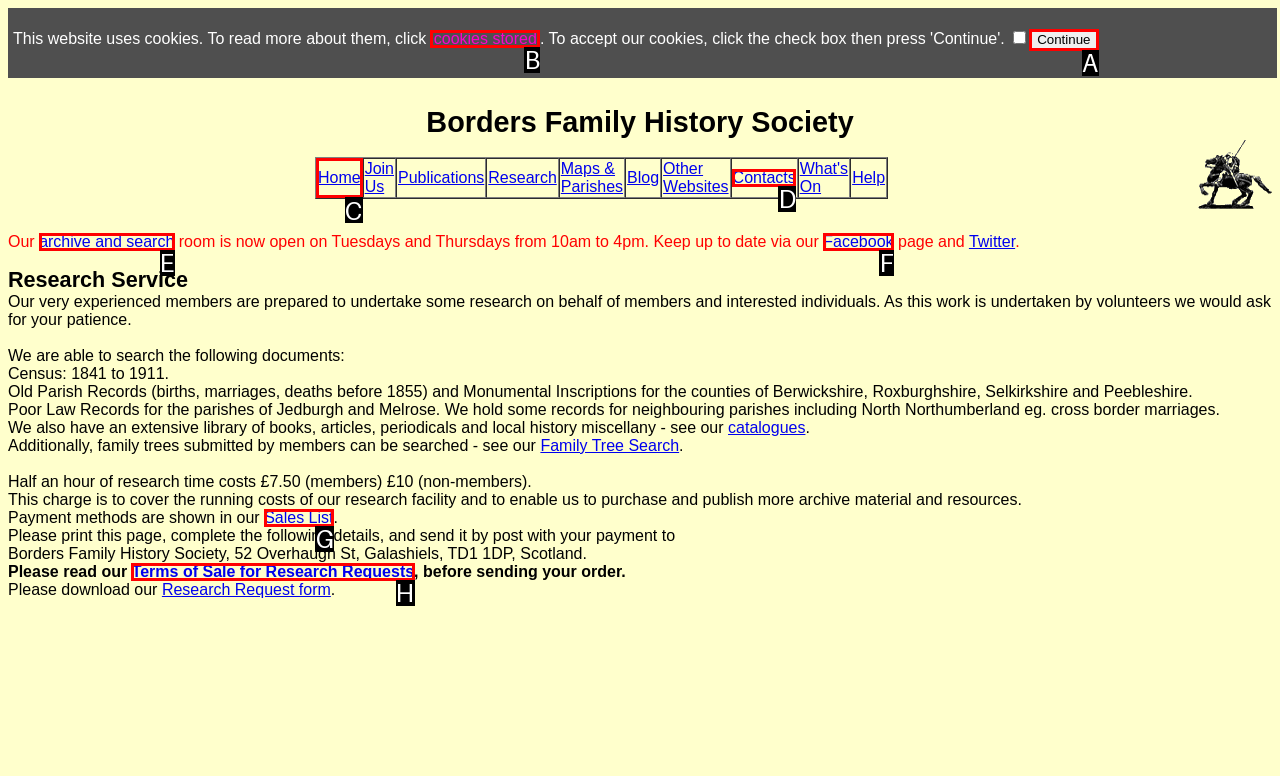Select the option I need to click to accomplish this task: Go to the 'Home' page
Provide the letter of the selected choice from the given options.

C